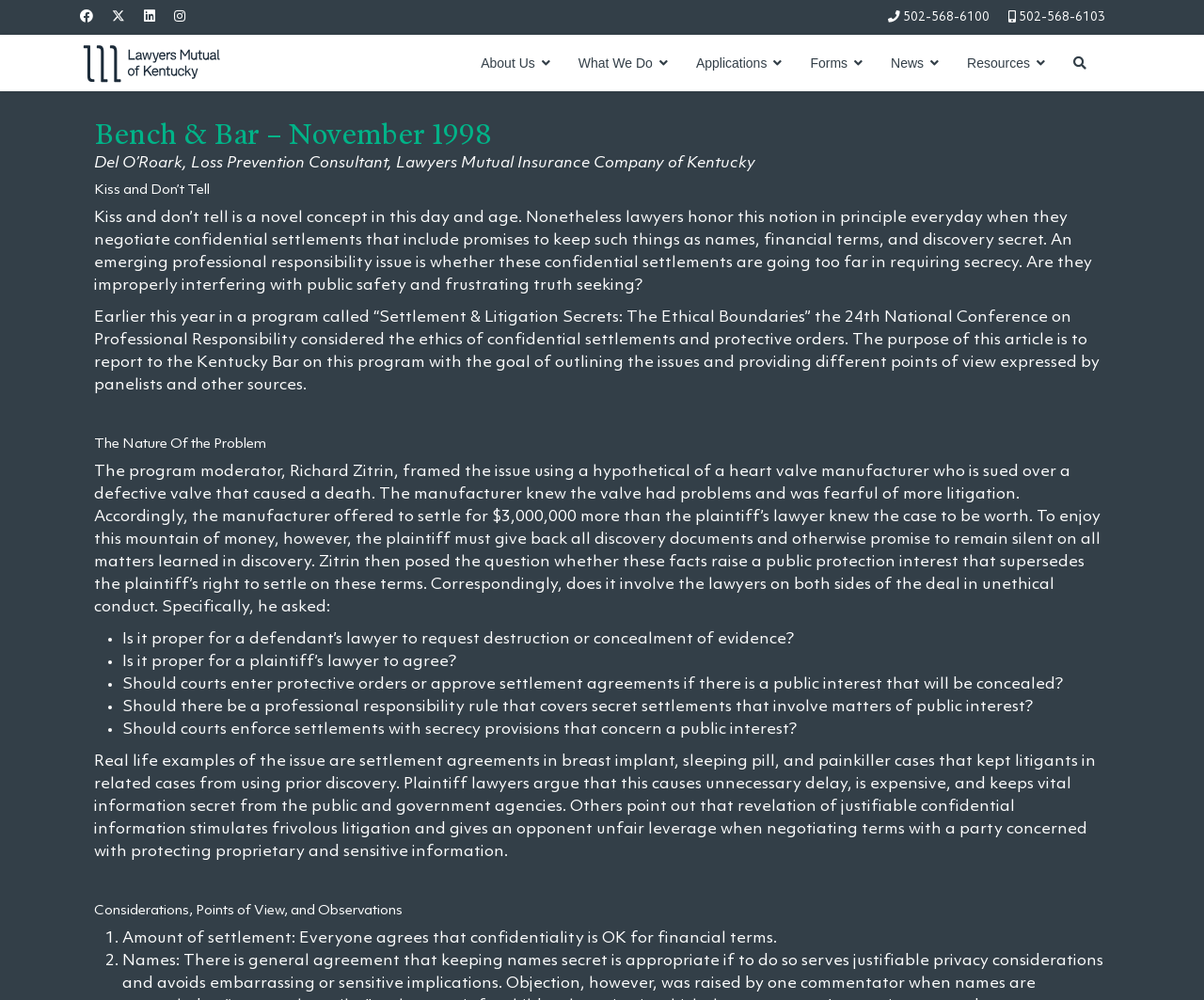Provide an in-depth caption for the webpage.

This webpage appears to be a professional liability insurance company's website, specifically designed for Kentucky lawyers. At the top left corner, there are social media links to Facebook, Twitter, LinkedIn, and Instagram. Next to these links, there are two phone numbers, 502-568-6100 and 502-568-6103, displayed prominently.

Below the social media links, there is a logo of Lawyers Mutual of Kentucky, accompanied by an image. To the right of the logo, there are several navigation links, including "About Us", "What We Do", "Applications", "Forms", "News", and "Resources".

The main content of the webpage is an article titled "Bench & Bar – November 1998", which discusses the concept of confidential settlements in the legal profession. The article is divided into sections, including "Kiss and Don't Tell", "The Nature Of the Problem", and "Considerations, Points of View, and Observations". The content is dense and informative, with several headings, paragraphs, and bullet points.

Throughout the article, there are several subheadings and bullet points that break up the text and provide additional information. The article appears to be a scholarly or professional piece, discussing the ethics of confidential settlements and their implications for public safety and truth-seeking.